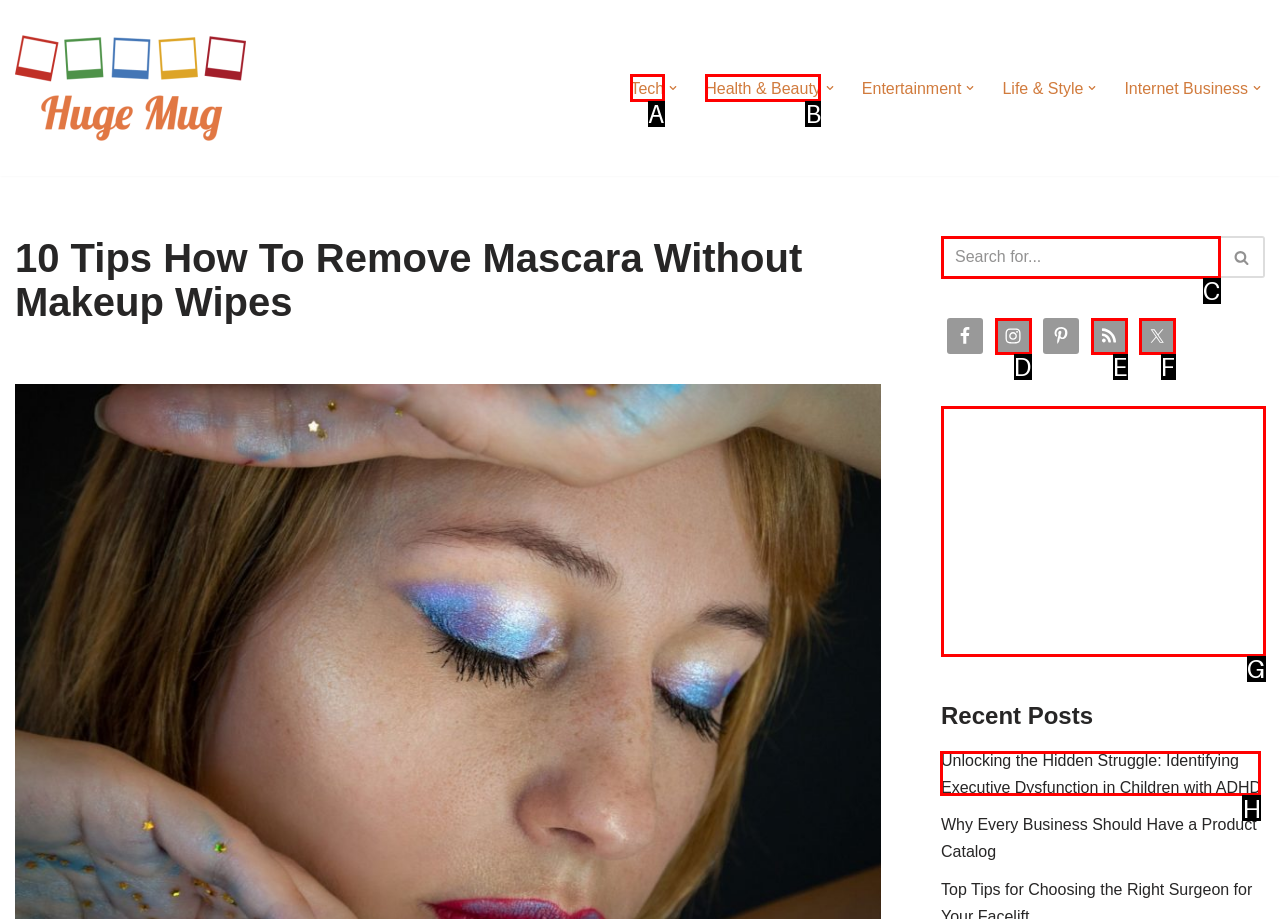Select the correct option from the given choices to perform this task: Read the 'Unlocking the Hidden Struggle...' article. Provide the letter of that option.

H